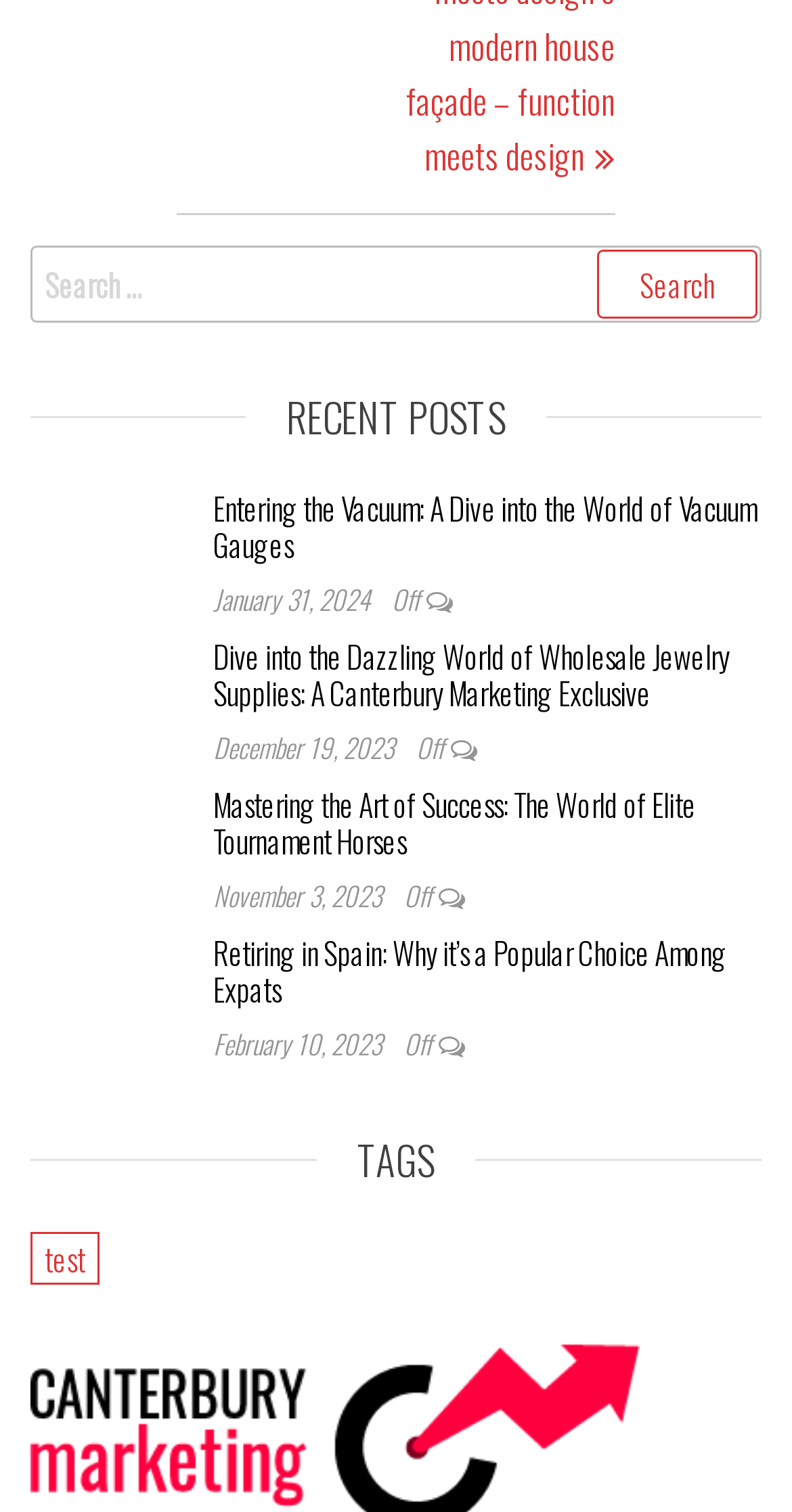Identify the bounding box coordinates for the UI element described as: "parent_node: Search for: value="Search"".

[0.754, 0.165, 0.956, 0.211]